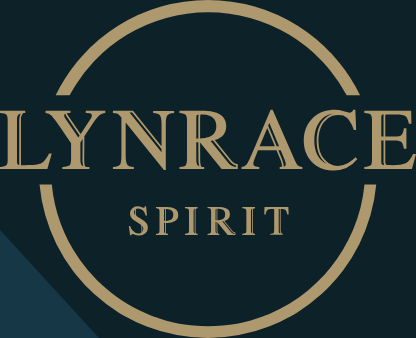Based on the image, provide a detailed and complete answer to the question: 
What is the atmosphere of the bar?

The caption conveys that the logo is designed to evoke a sense of exclusivity and charm, which is associated with the atmosphere of the bar, suggesting that it has a sophisticated and exclusive ambiance.